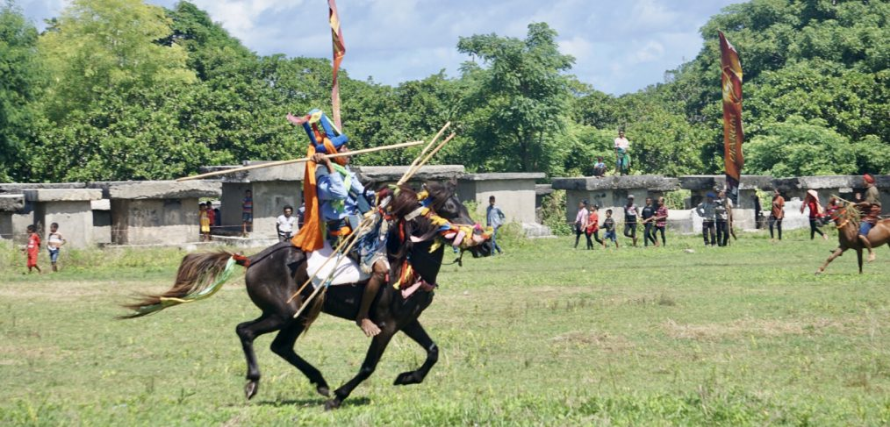Reply to the question with a brief word or phrase: What is the purpose of the rugged stone structures?

To frame the event